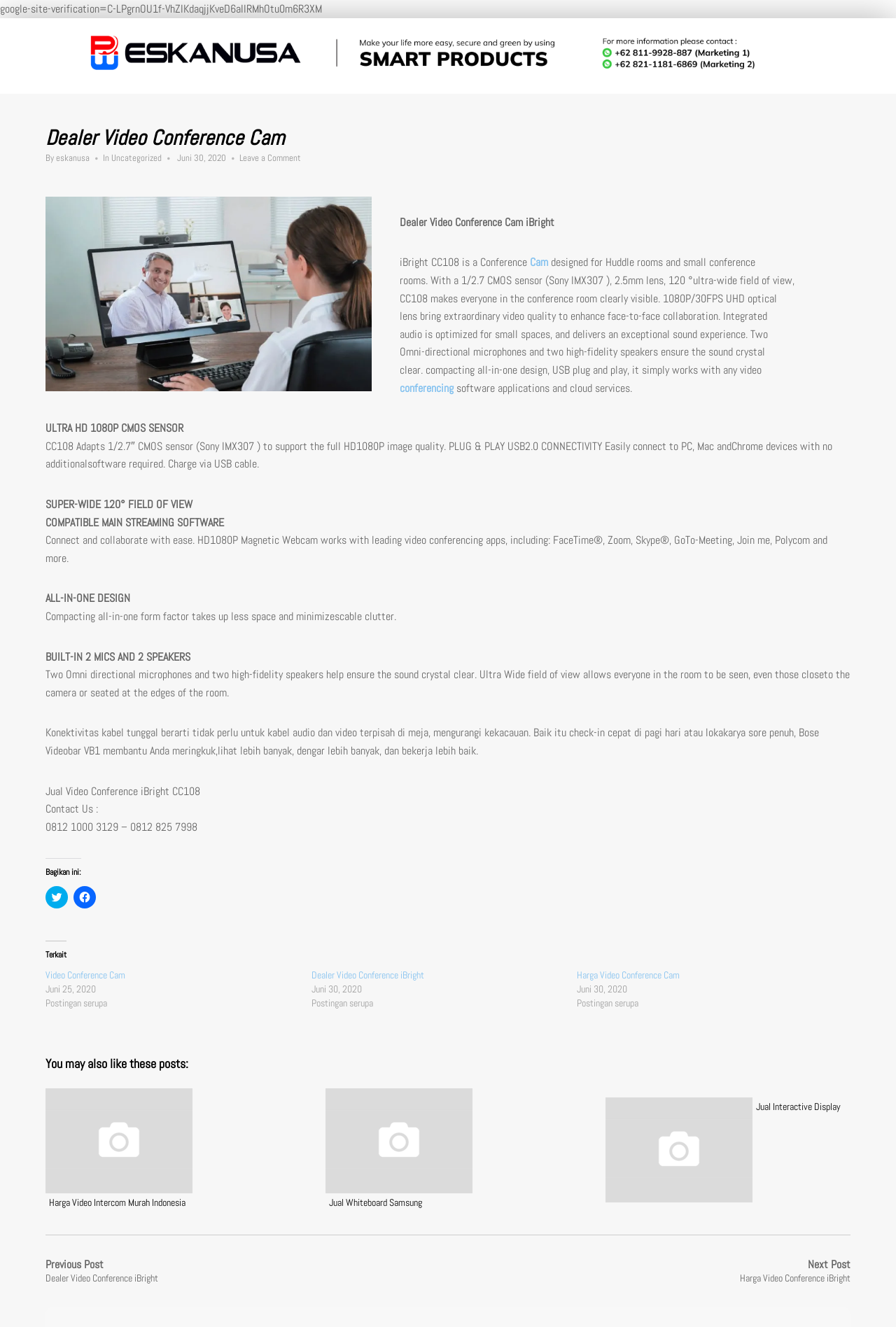Please pinpoint the bounding box coordinates for the region I should click to adhere to this instruction: "View related post 'Harga Video Conference Cam'".

[0.644, 0.73, 0.759, 0.74]